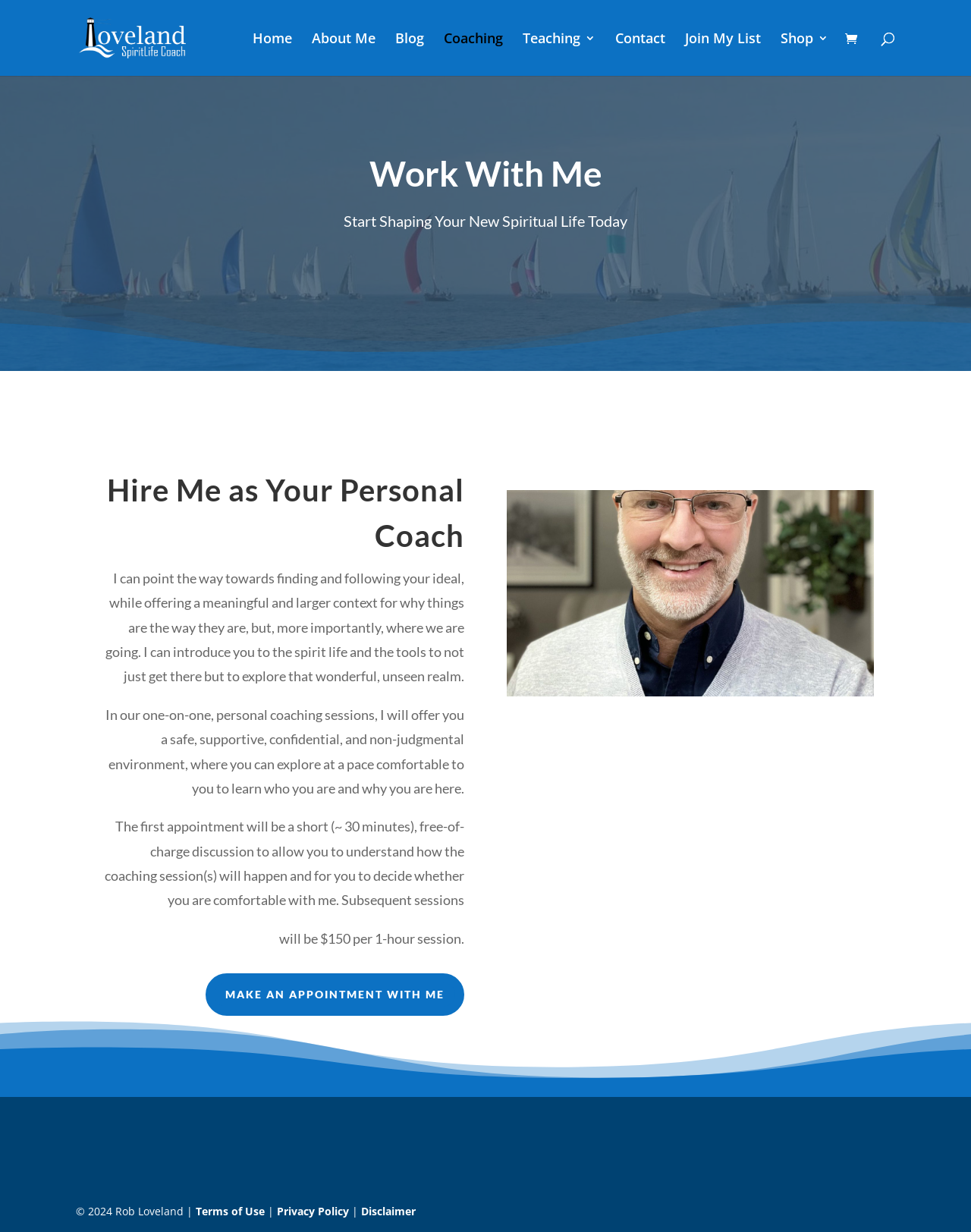Identify the bounding box coordinates of the clickable section necessary to follow the following instruction: "Print the message". The coordinates should be presented as four float numbers from 0 to 1, i.e., [left, top, right, bottom].

None